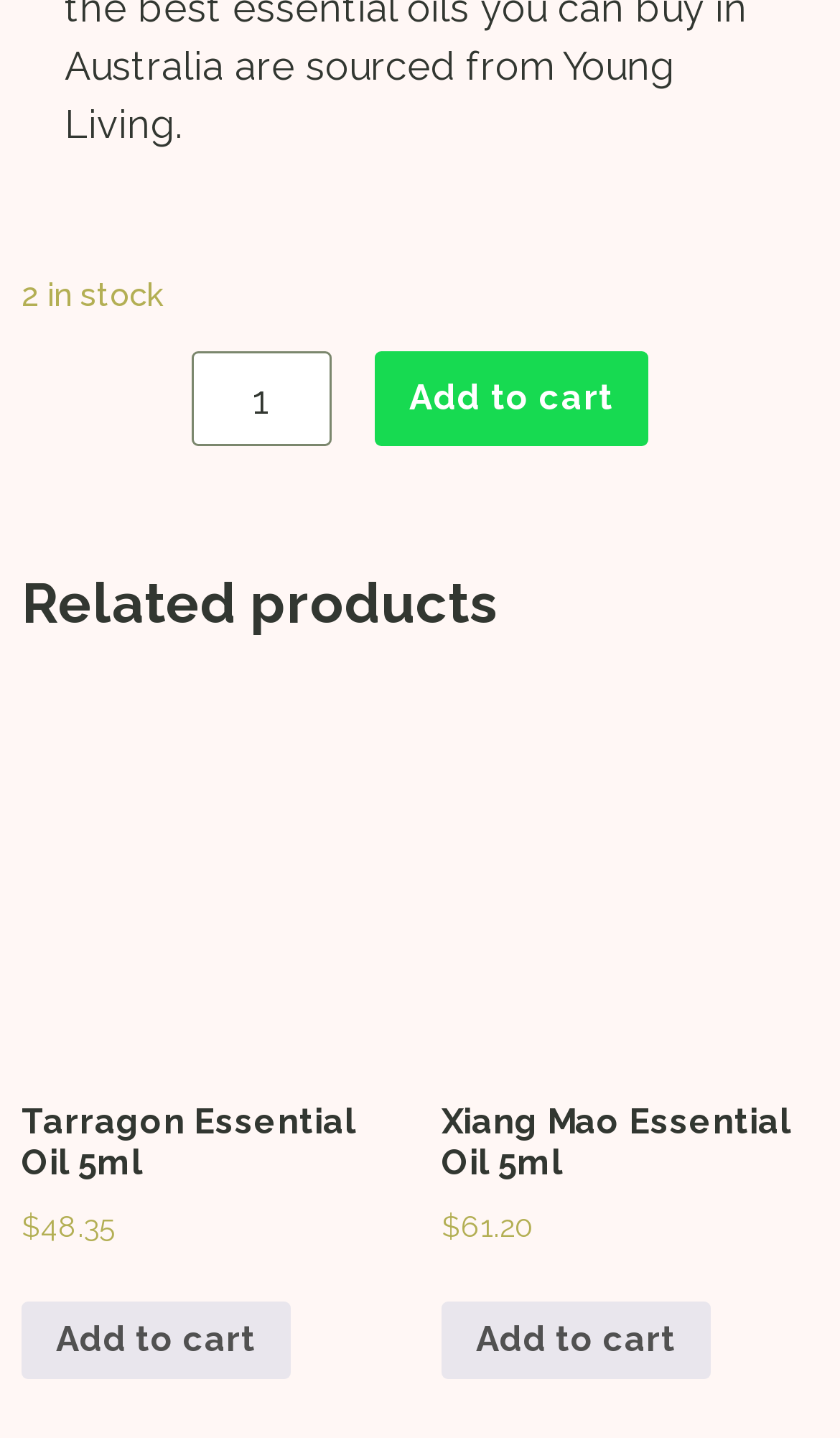Answer the following query concisely with a single word or phrase:
What is the name of the second related product?

Xiang Mao Essential Oil 5ml